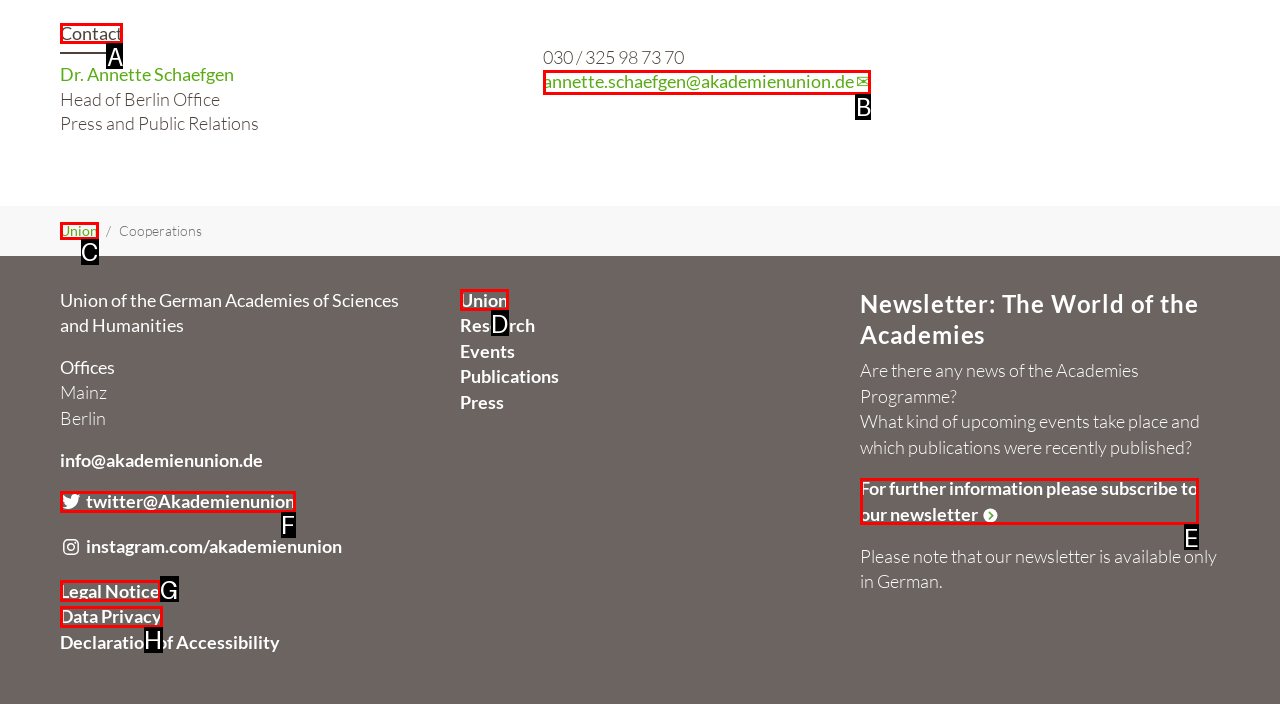Look at the highlighted elements in the screenshot and tell me which letter corresponds to the task: Contact Dr. Annette Schaefgen.

A